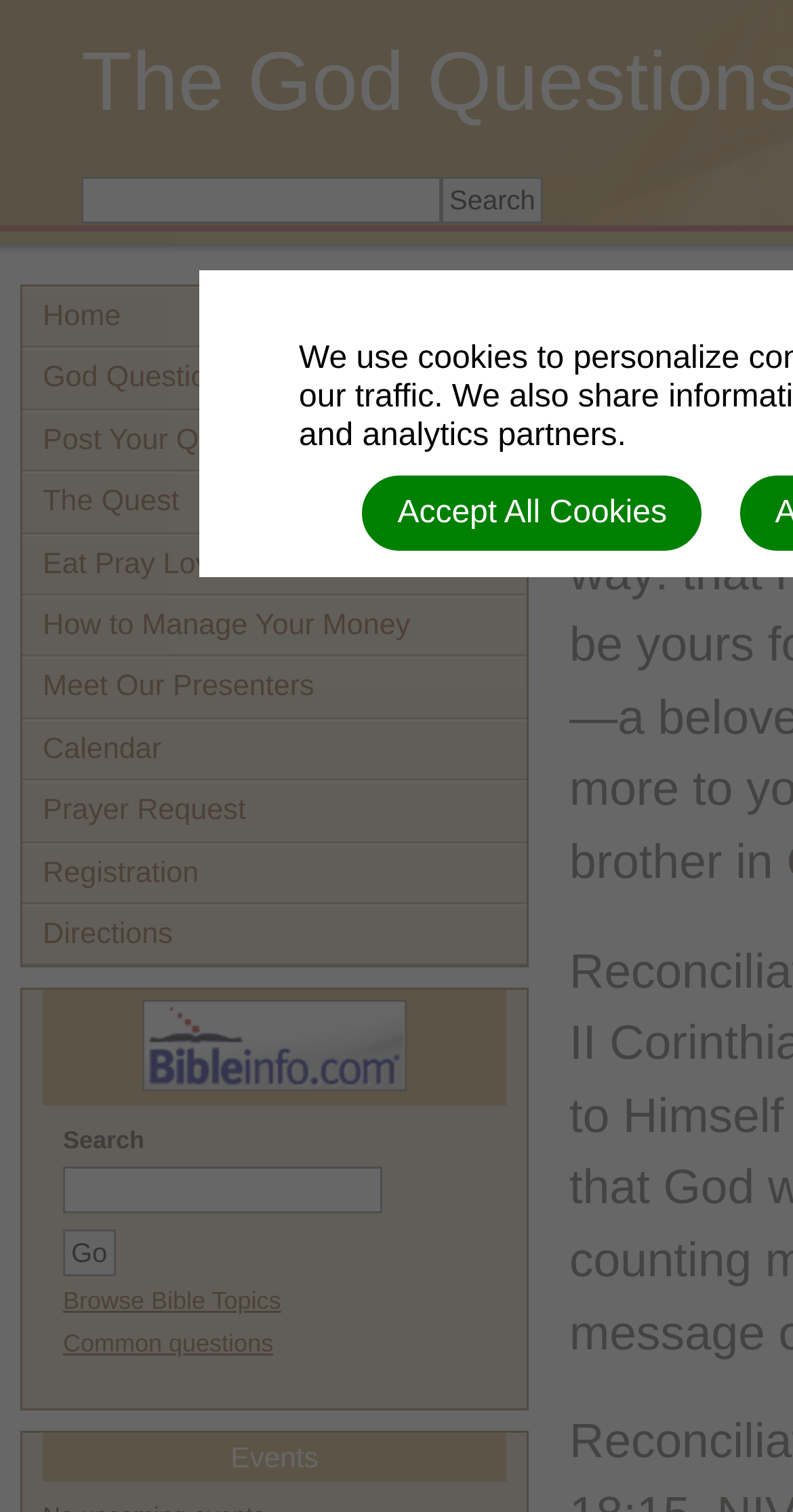Determine the bounding box coordinates of the clickable area required to perform the following instruction: "Search for something". The coordinates should be represented as four float numbers between 0 and 1: [left, top, right, bottom].

[0.103, 0.117, 0.556, 0.148]